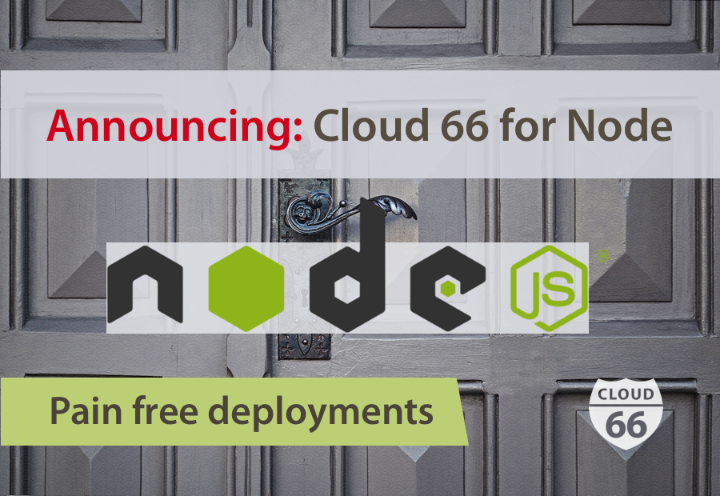What is integrated with the announcement?
Look at the image and respond with a single word or a short phrase.

Node.js logo